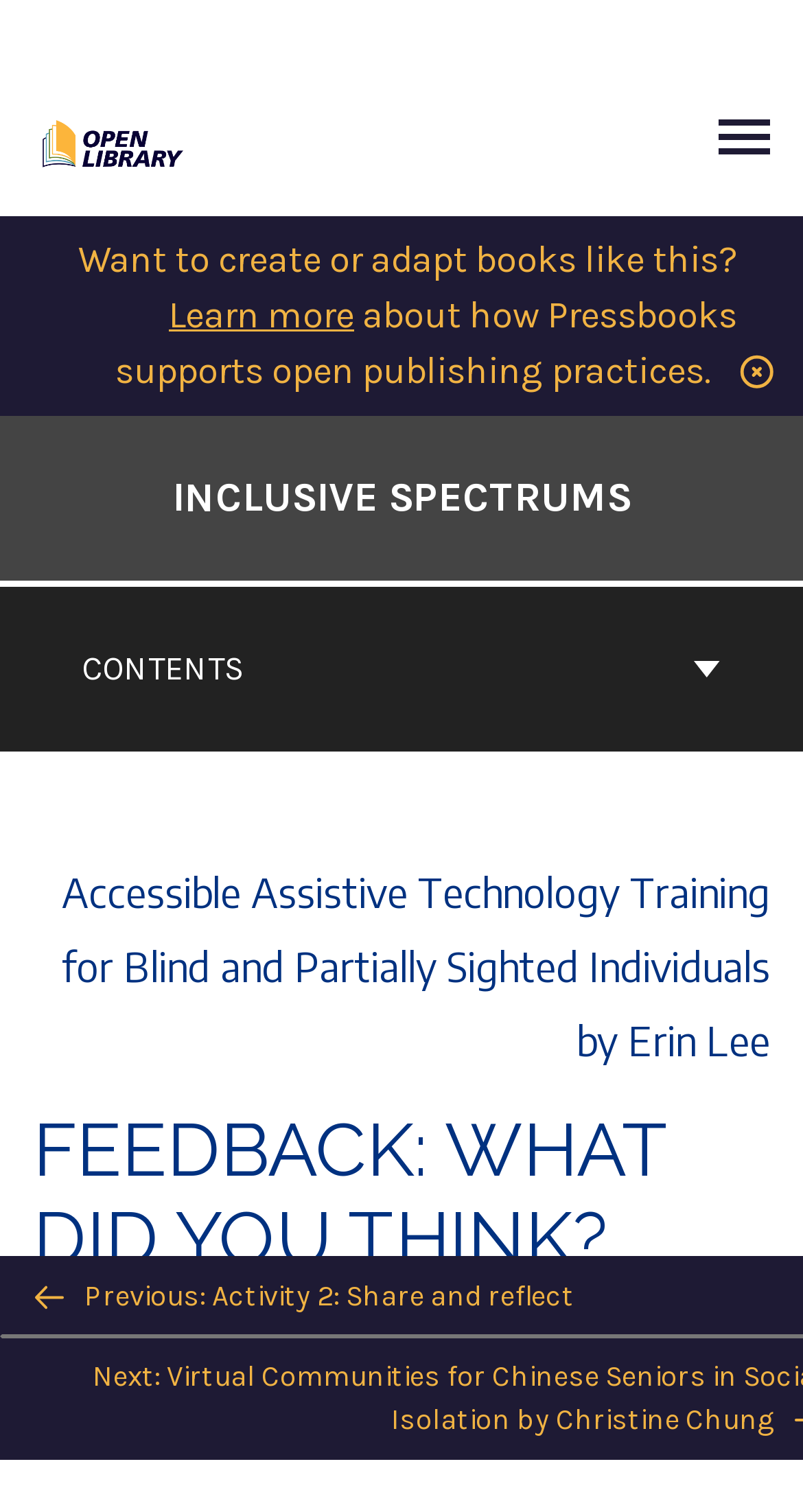Extract the bounding box coordinates of the UI element described by: "Support Team". The coordinates should include four float numbers ranging from 0 to 1, e.g., [left, top, right, bottom].

None